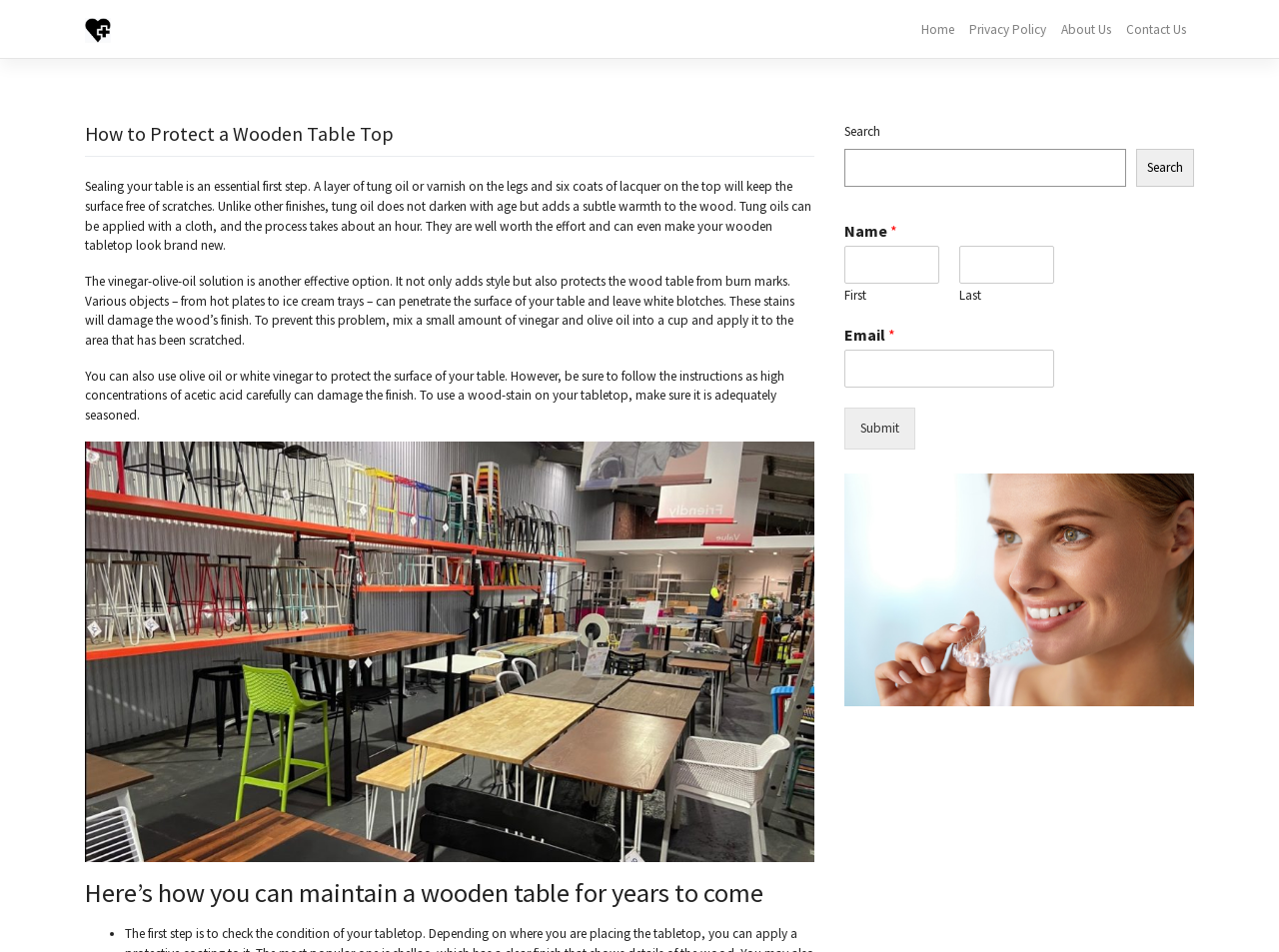Please reply with a single word or brief phrase to the question: 
What is the purpose of the search box?

Search the website